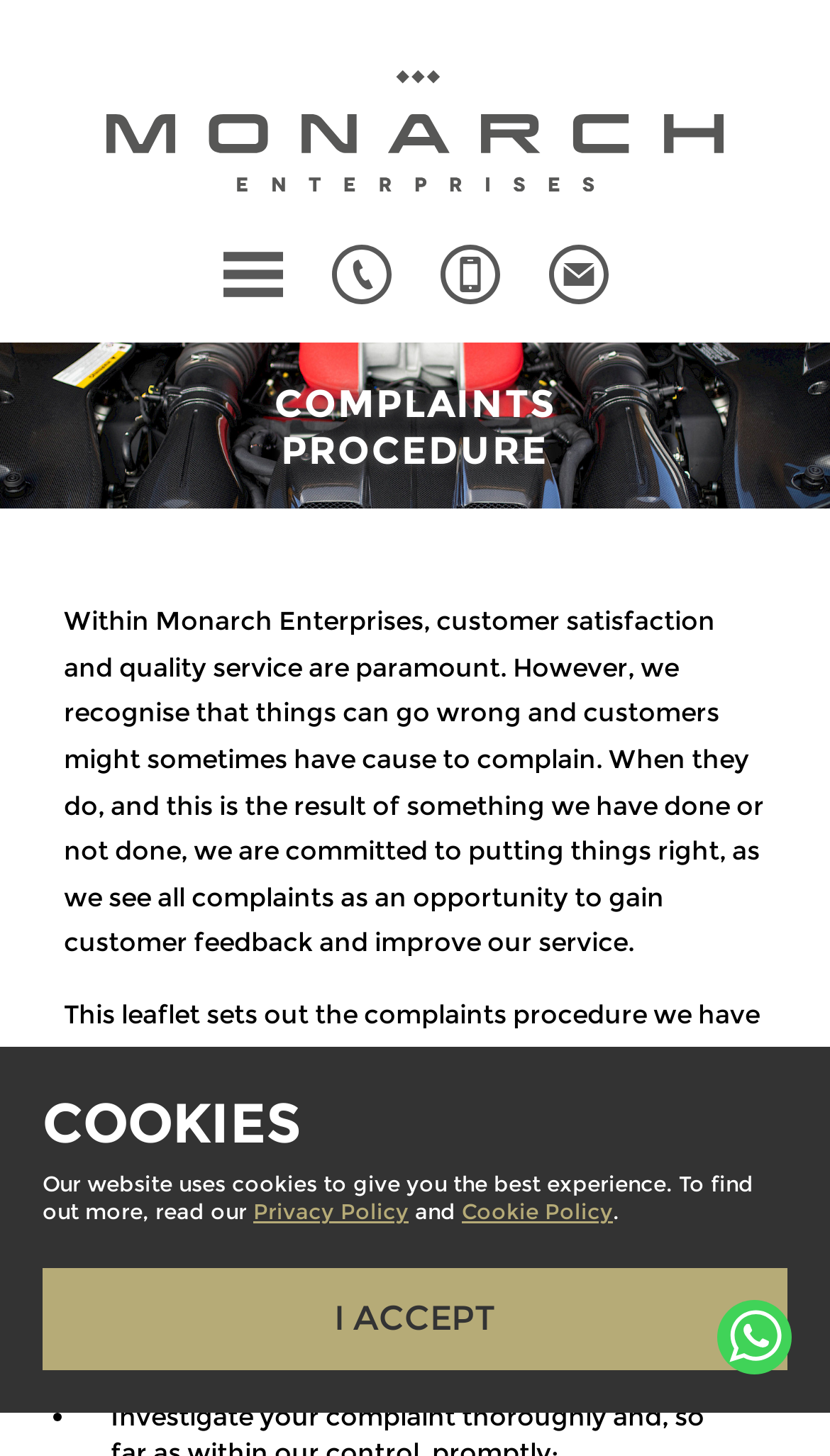What is the purpose of this webpage?
Please give a detailed and elaborate explanation in response to the question.

Based on the webpage content, it appears that the purpose of this webpage is to outline the complaints procedure of Monarch Enterprises, a luxury vehicle company. The webpage provides information on how the company handles customer complaints and its commitment to resolving issues.